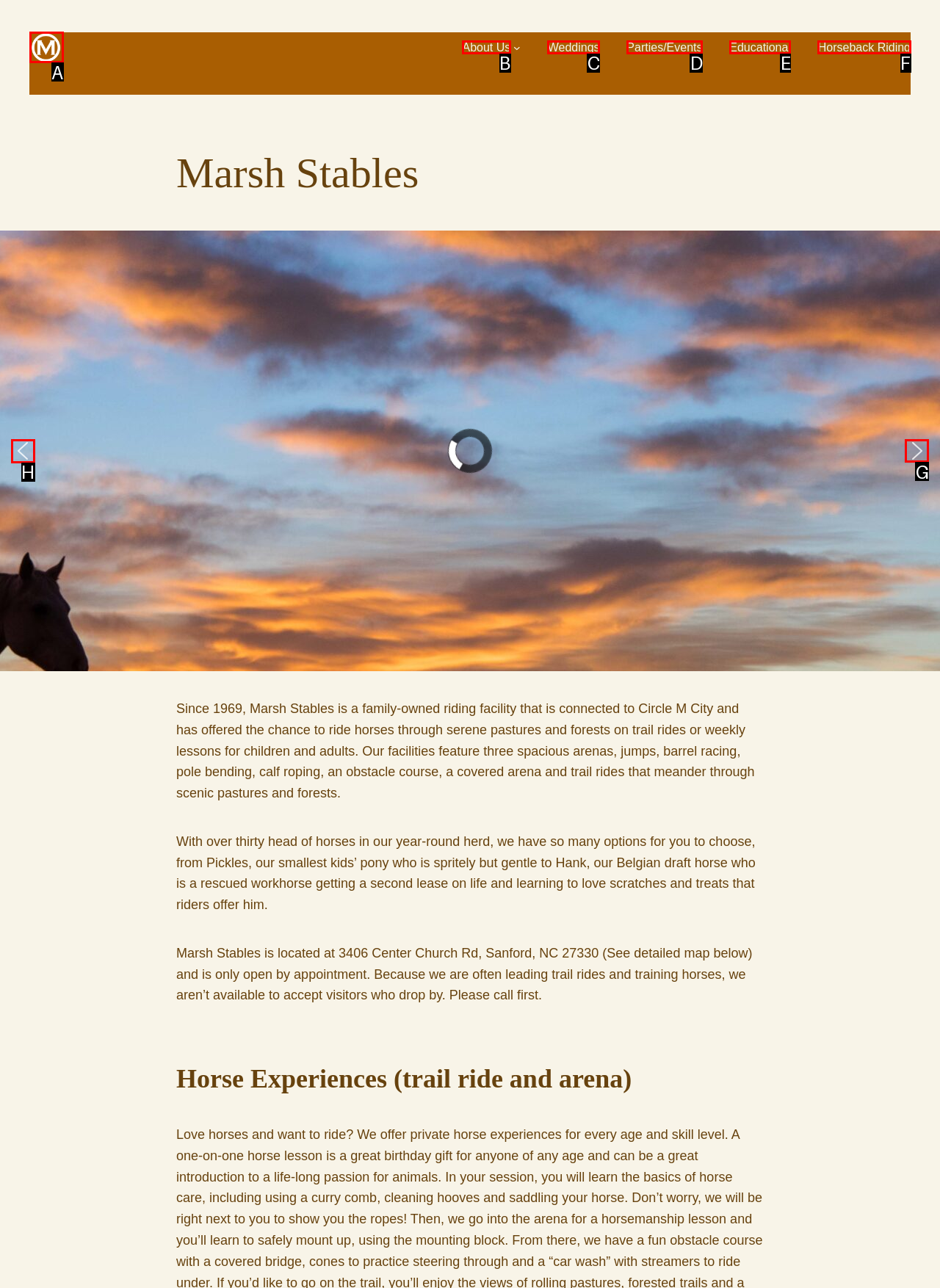Find the appropriate UI element to complete the task: Click the next arrow. Indicate your choice by providing the letter of the element.

G